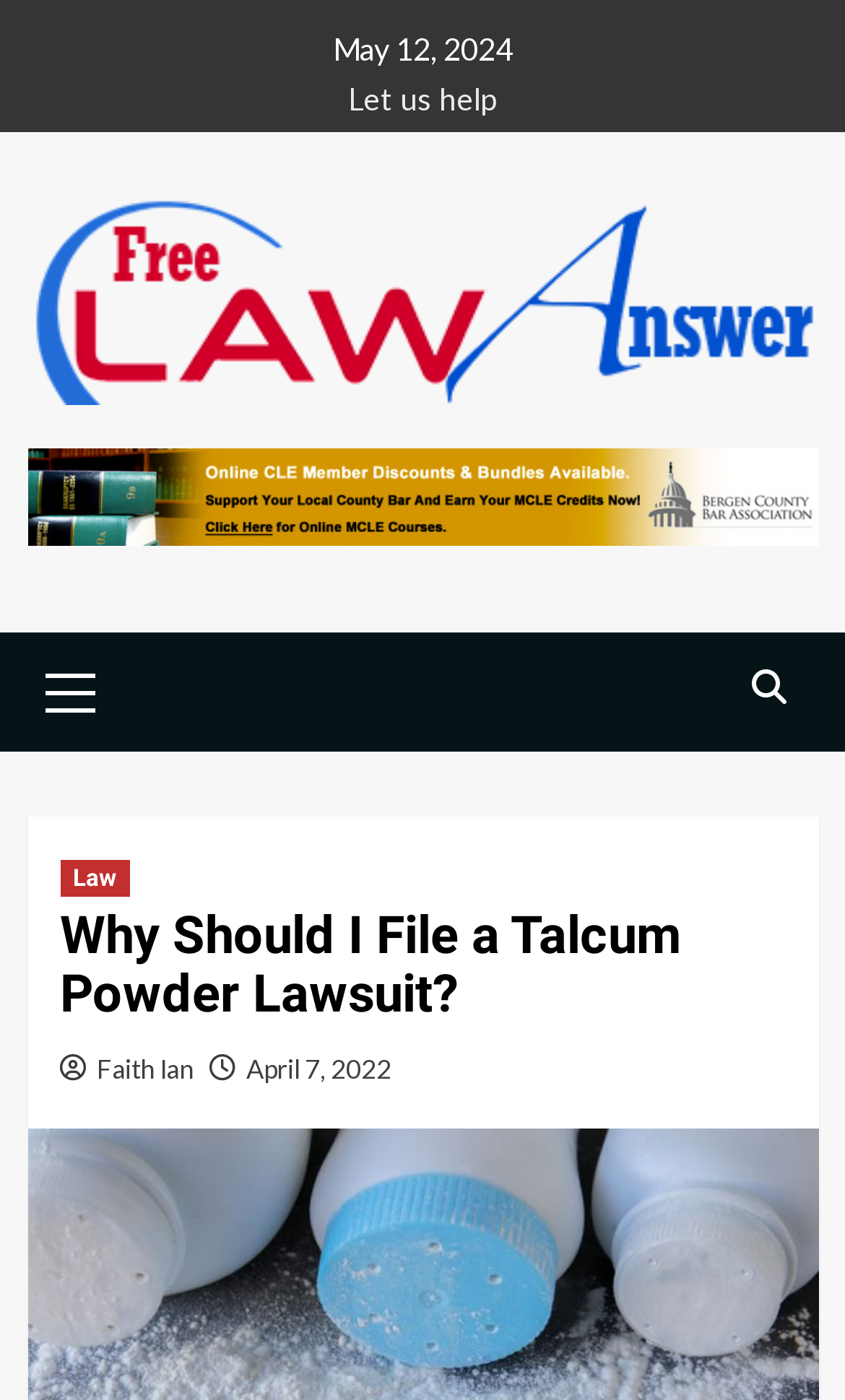Answer the question below using just one word or a short phrase: 
How many social media links are there?

1